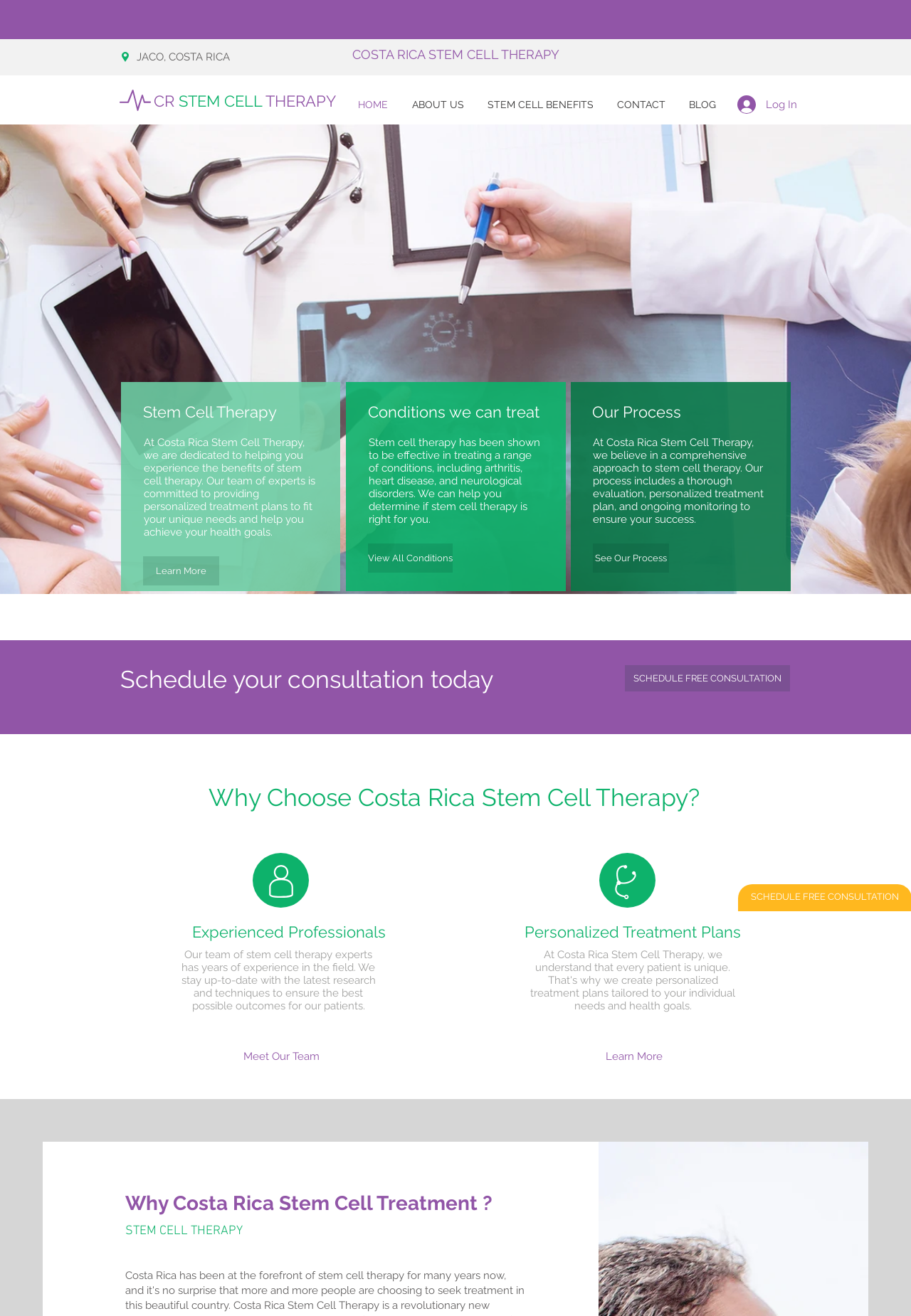Look at the image and answer the question in detail:
What is the location of Costa Rica Stem Cell Therapy?

I found the location of Costa Rica Stem Cell Therapy by looking at the StaticText element with the text 'JACO, COSTA RICA' at the top of the webpage.